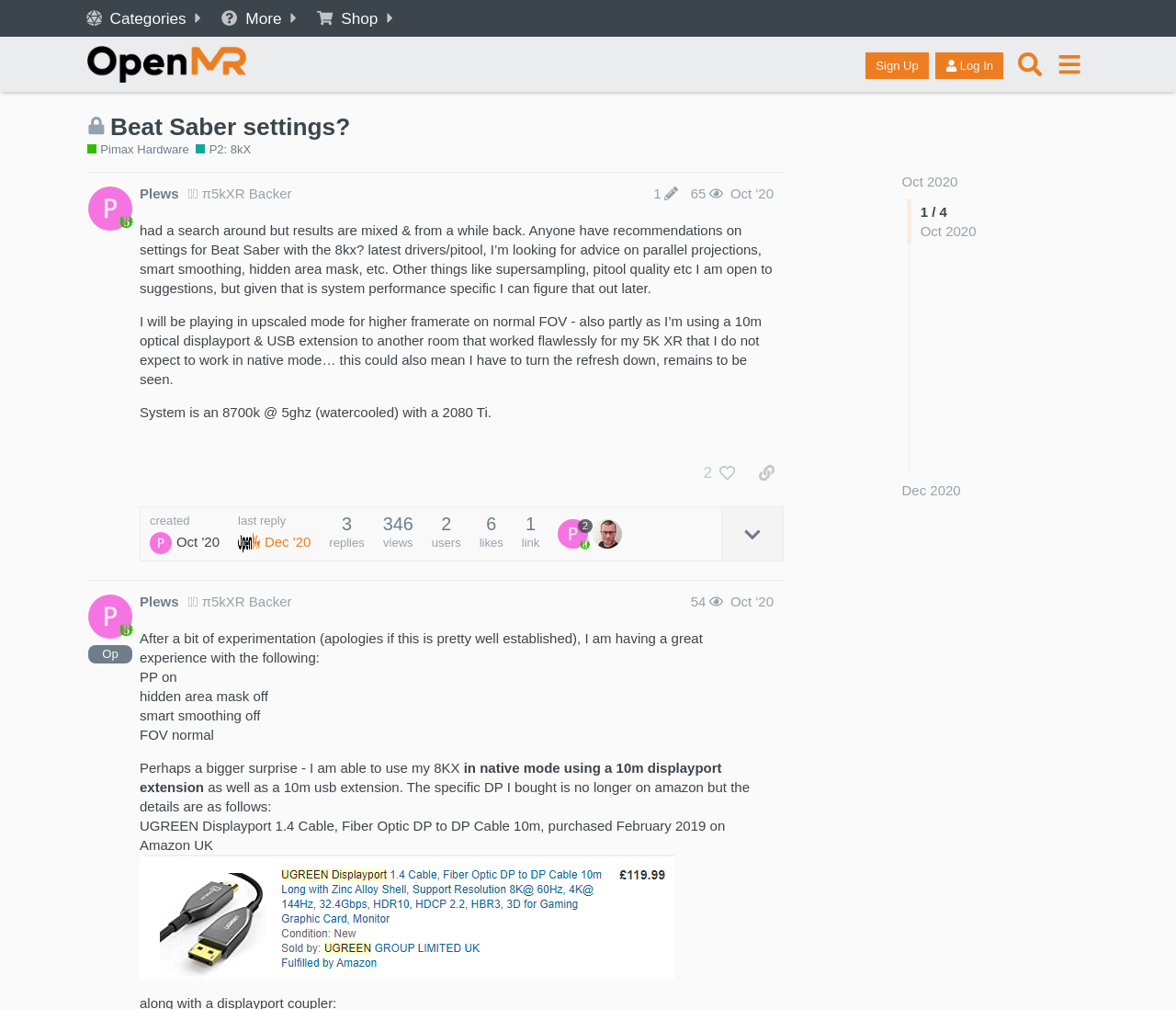Please identify the bounding box coordinates of the clickable region that I should interact with to perform the following instruction: "Click on the 'Log In' button". The coordinates should be expressed as four float numbers between 0 and 1, i.e., [left, top, right, bottom].

[0.795, 0.052, 0.853, 0.078]